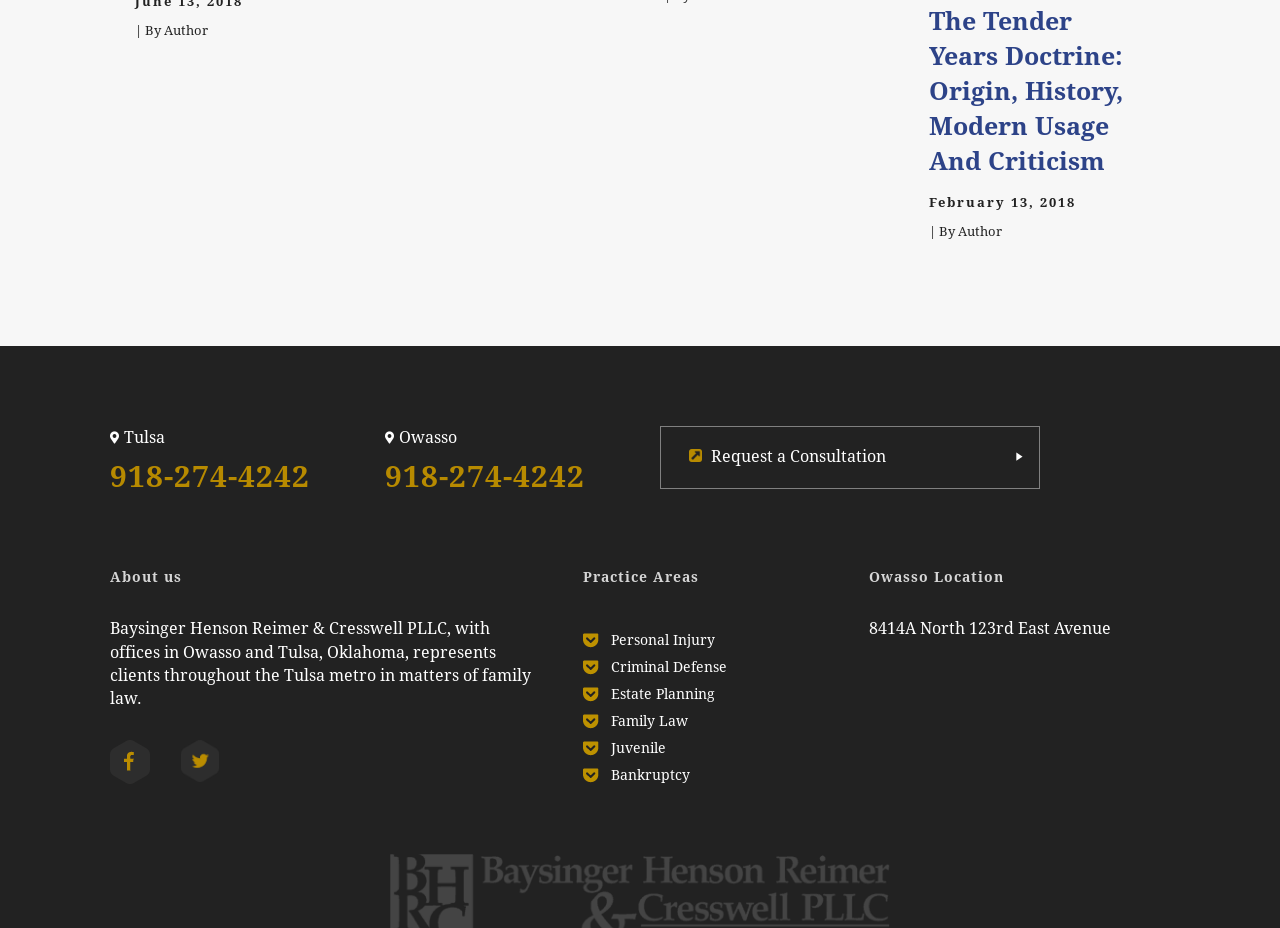Locate the coordinates of the bounding box for the clickable region that fulfills this instruction: "Visit the 'About us' page".

[0.086, 0.612, 0.424, 0.633]